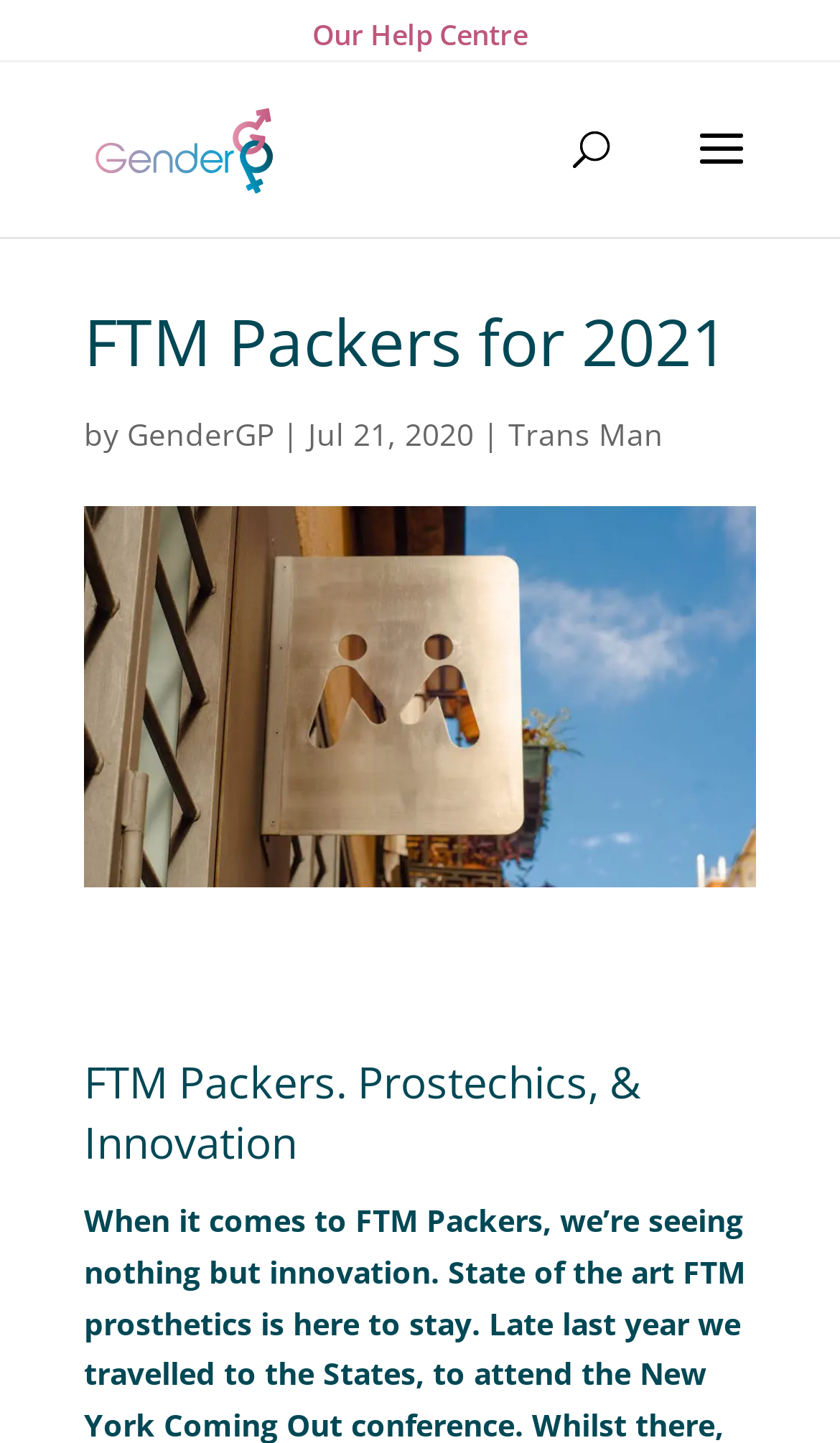Give the bounding box coordinates for the element described as: "GenderGP".

[0.151, 0.287, 0.326, 0.315]